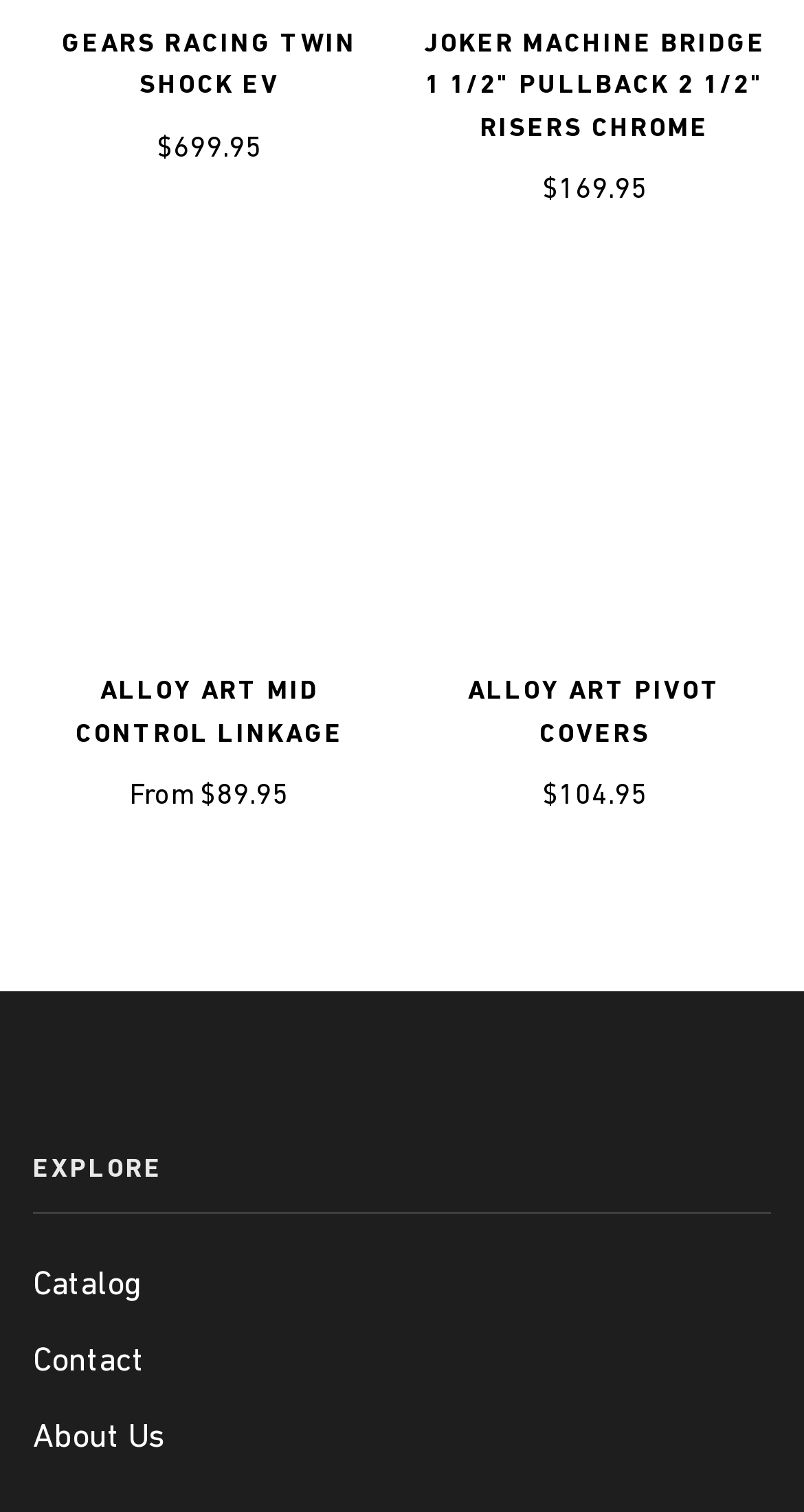Could you specify the bounding box coordinates for the clickable section to complete the following instruction: "View GEARS RACING TWIN SHOCK EV product"?

[0.041, 0.014, 0.479, 0.112]